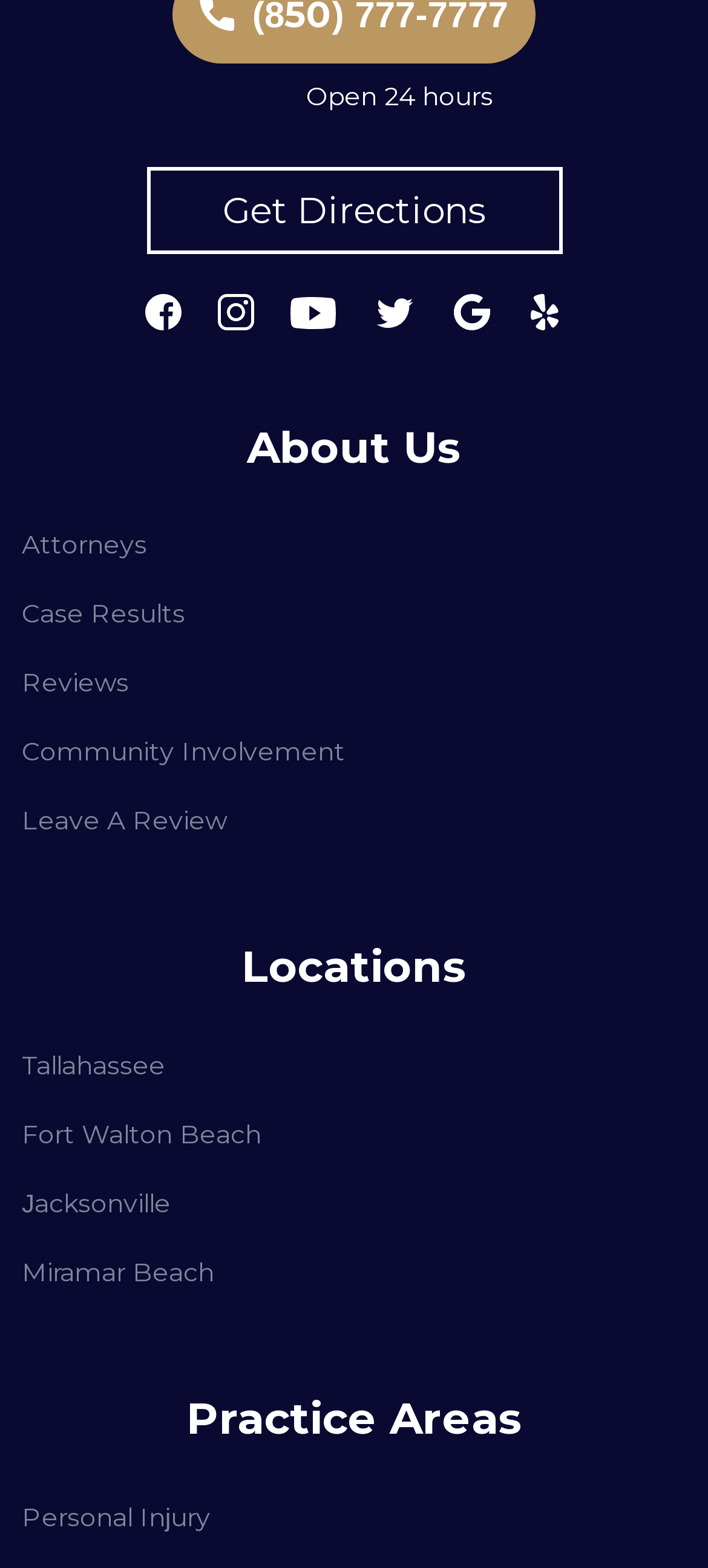From the webpage screenshot, identify the region described by SITE123. Provide the bounding box coordinates as (top-left x, top-left y, bottom-right x, bottom-right y), with each value being a floating point number between 0 and 1.

None